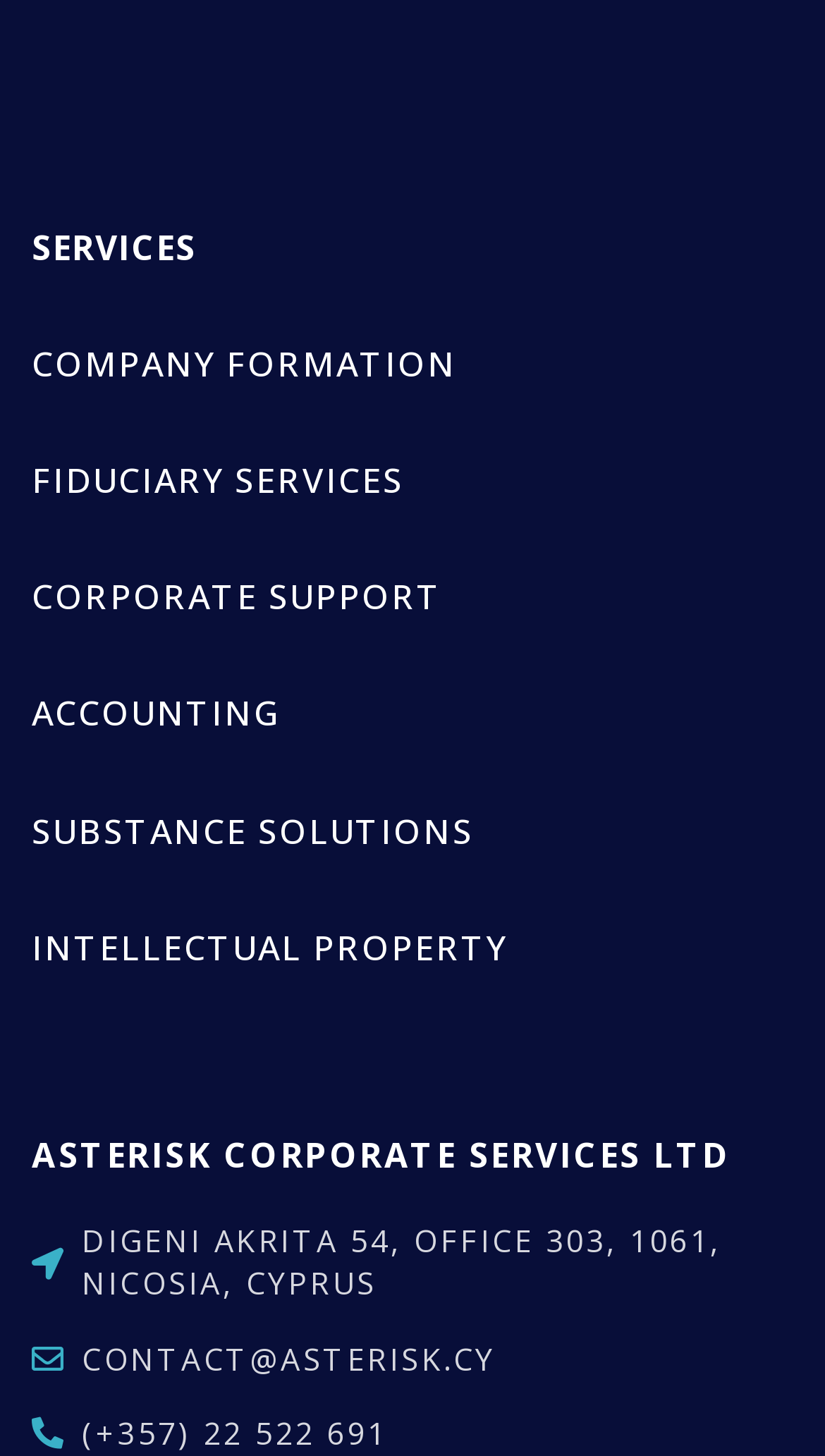Determine the bounding box coordinates of the clickable region to execute the instruction: "Send an email to CONTACT@ASTERISK.CY". The coordinates should be four float numbers between 0 and 1, denoted as [left, top, right, bottom].

[0.038, 0.919, 1.0, 0.948]